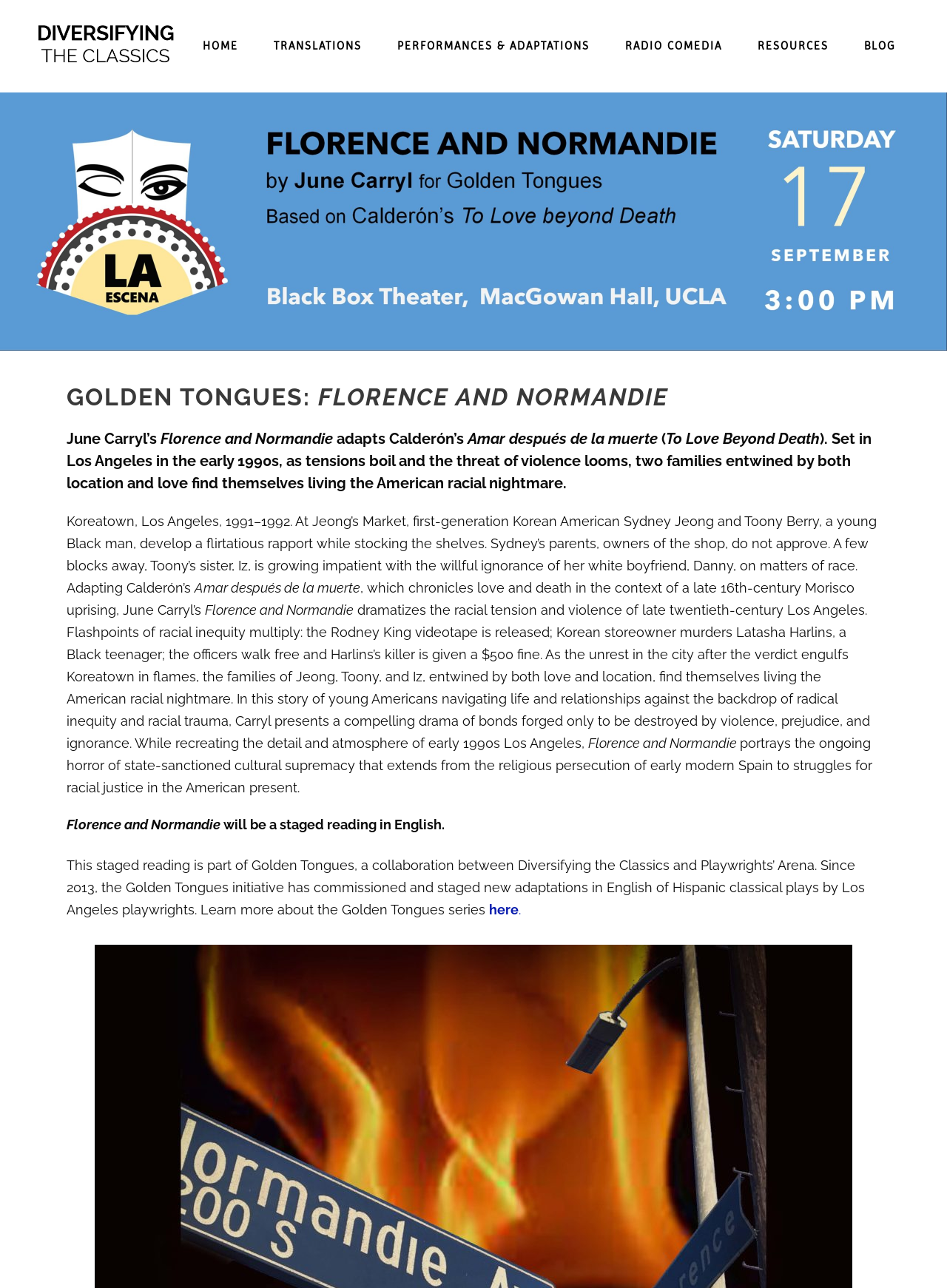What is the theme of the play?
From the details in the image, answer the question comprehensively.

I found the answer by reading the text that describes the play, specifically the sentences that mention 'racial inequity', 'racial trauma', and 'state-sanctioned cultural supremacy' which suggest that the play deals with themes of racial tension and violence.